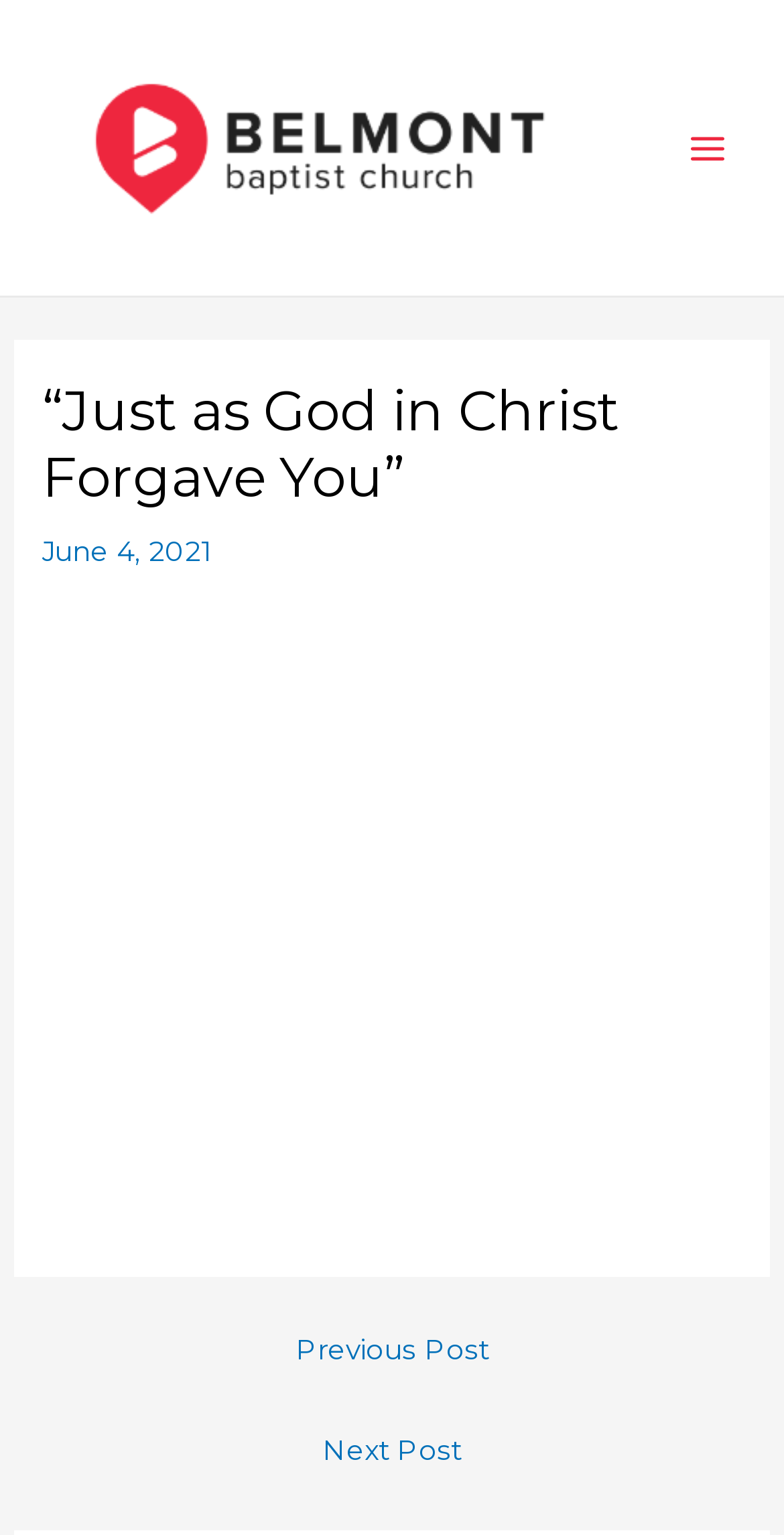Using a single word or phrase, answer the following question: 
What is the date of the article?

June 4, 2021